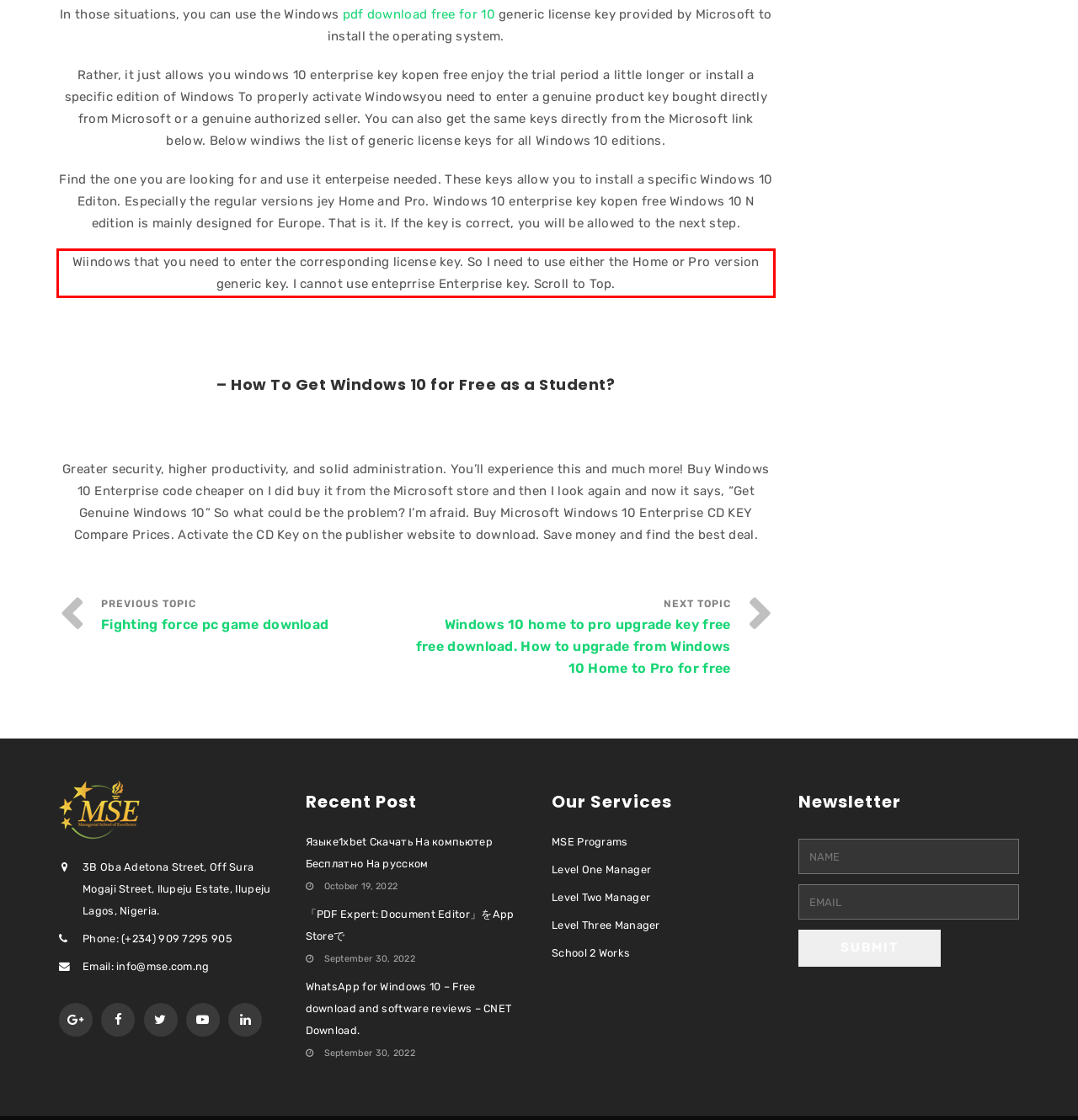Using the provided webpage screenshot, recognize the text content in the area marked by the red bounding box.

Wiindows that you need to enter the corresponding license key. So I need to use either the Home or Pro version generic key. I cannot use enteprrise Enterprise key. Scroll to Top.